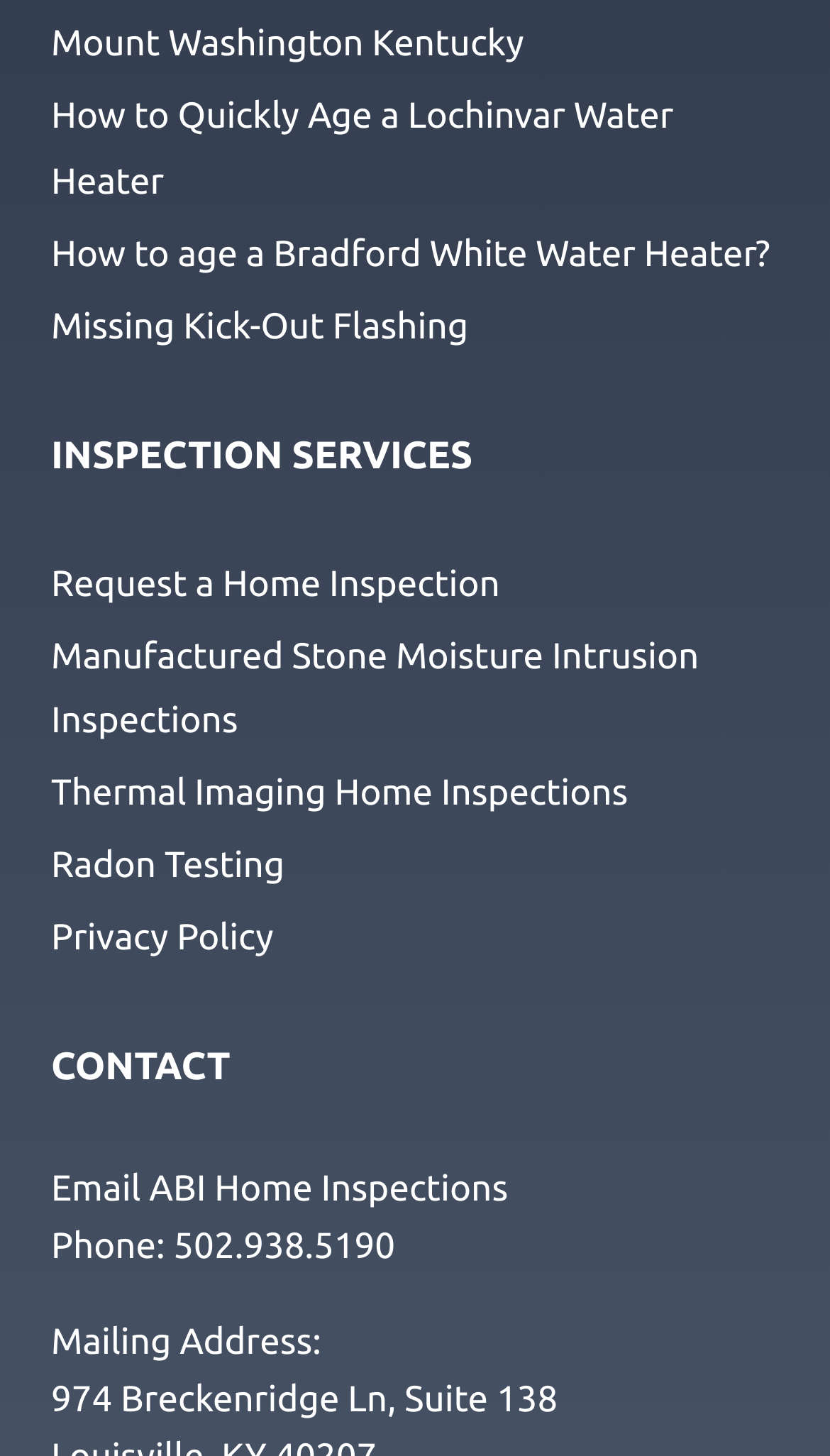Reply to the question below using a single word or brief phrase:
What type of inspections does the company offer?

Home and Radon